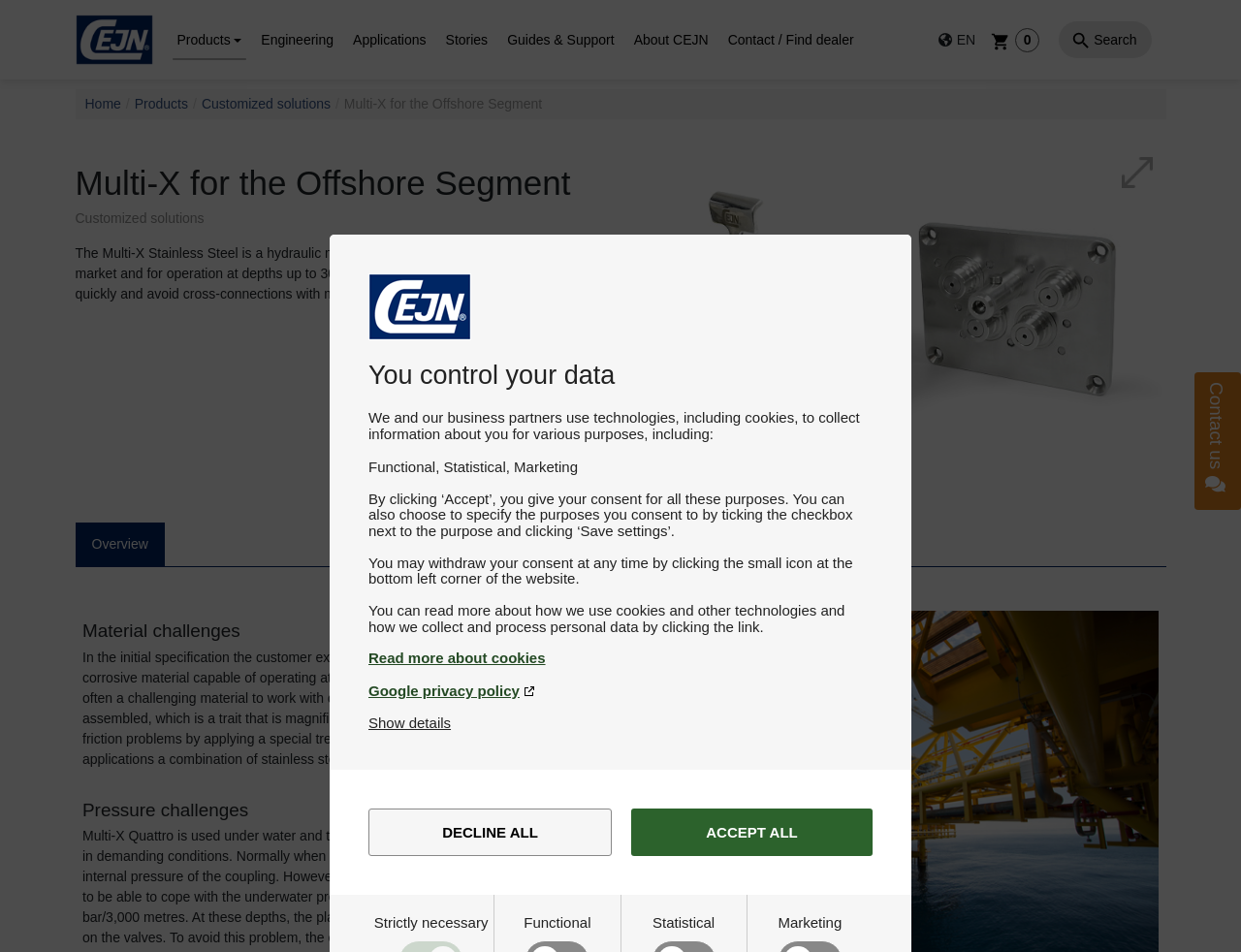Extract the main heading text from the webpage.

Multi-X for the Offshore Segment